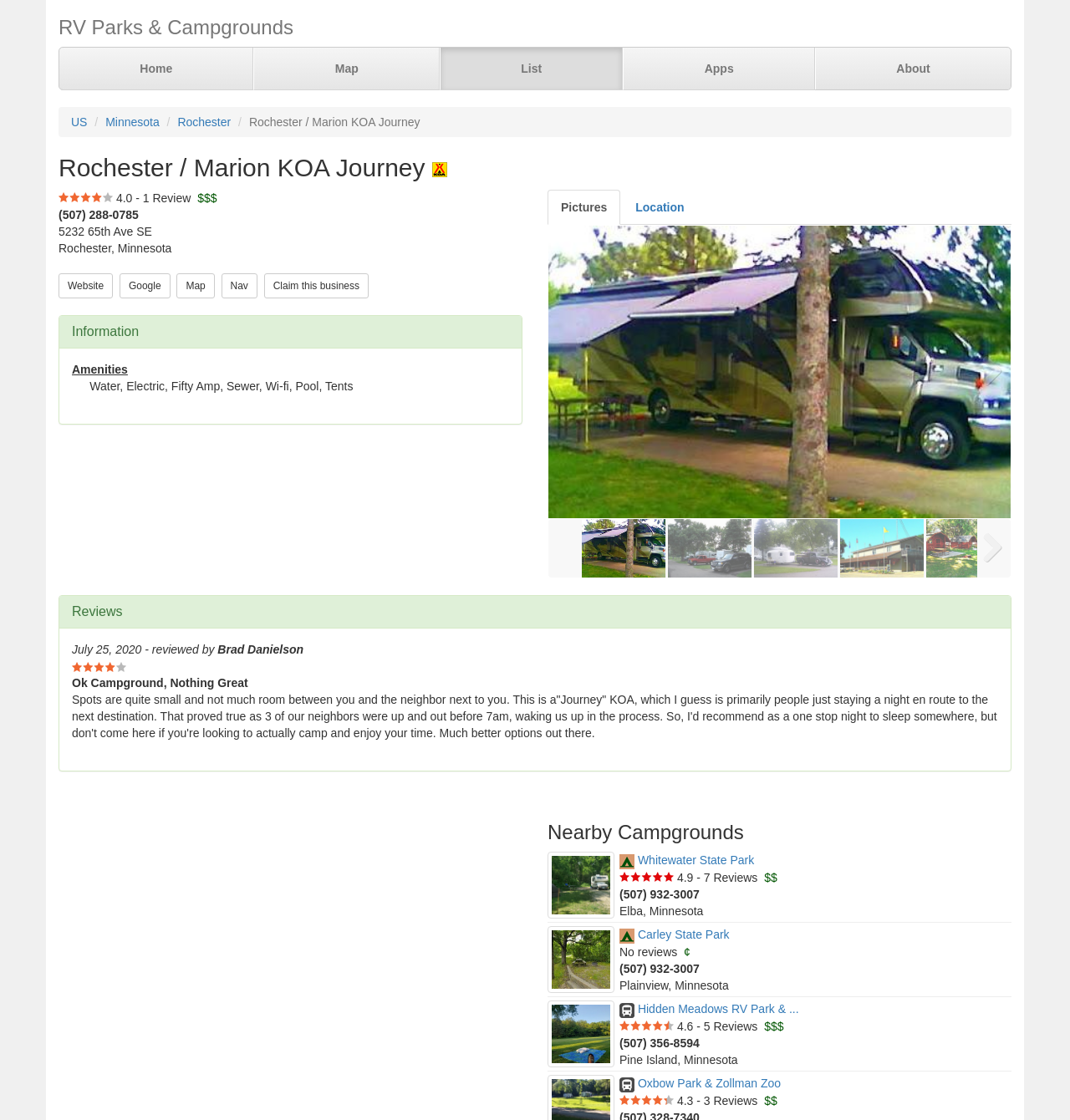Locate the bounding box coordinates of the element that should be clicked to execute the following instruction: "Click on the 'Home' link".

[0.055, 0.043, 0.237, 0.081]